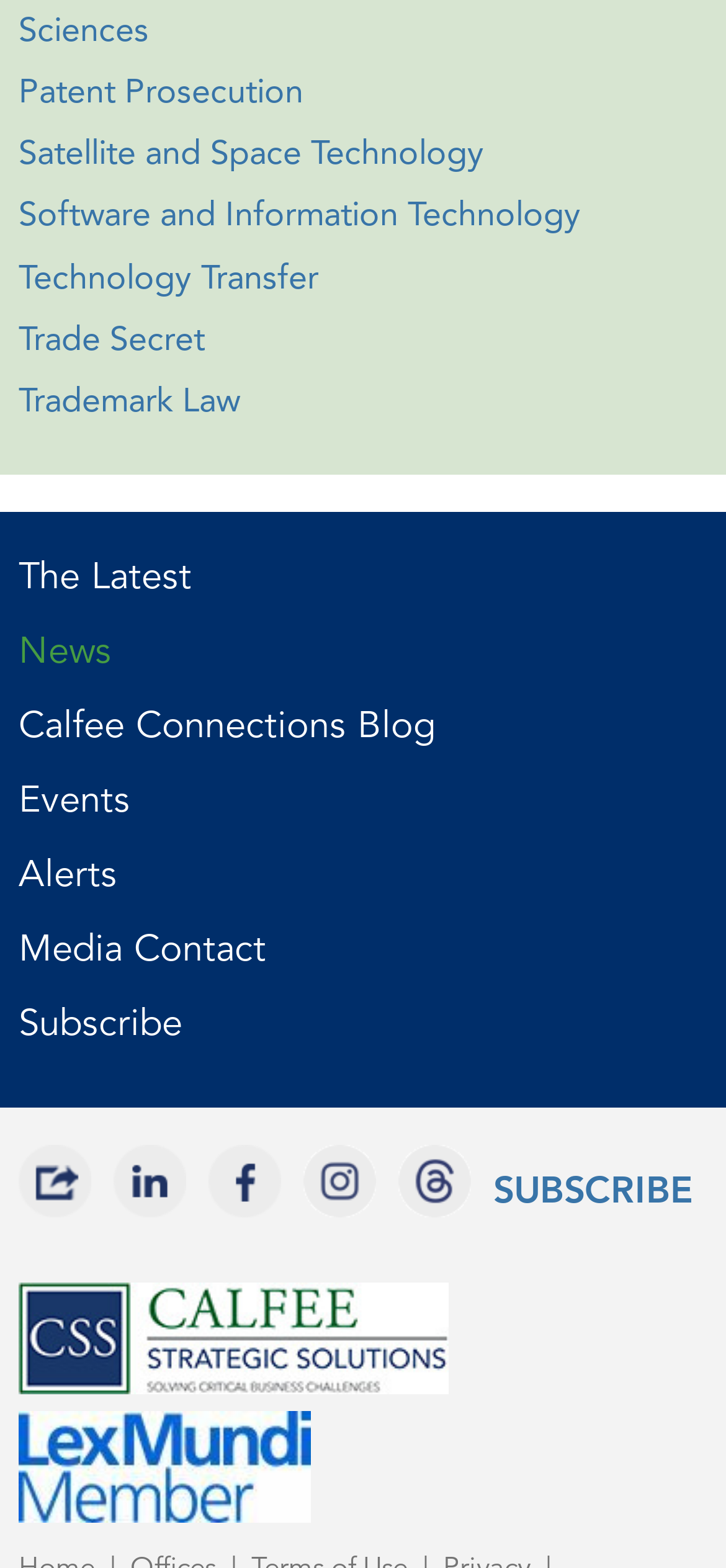Find the bounding box coordinates for the HTML element described as: "Calfee Connections Blog". The coordinates should consist of four float values between 0 and 1, i.e., [left, top, right, bottom].

[0.026, 0.448, 0.6, 0.478]